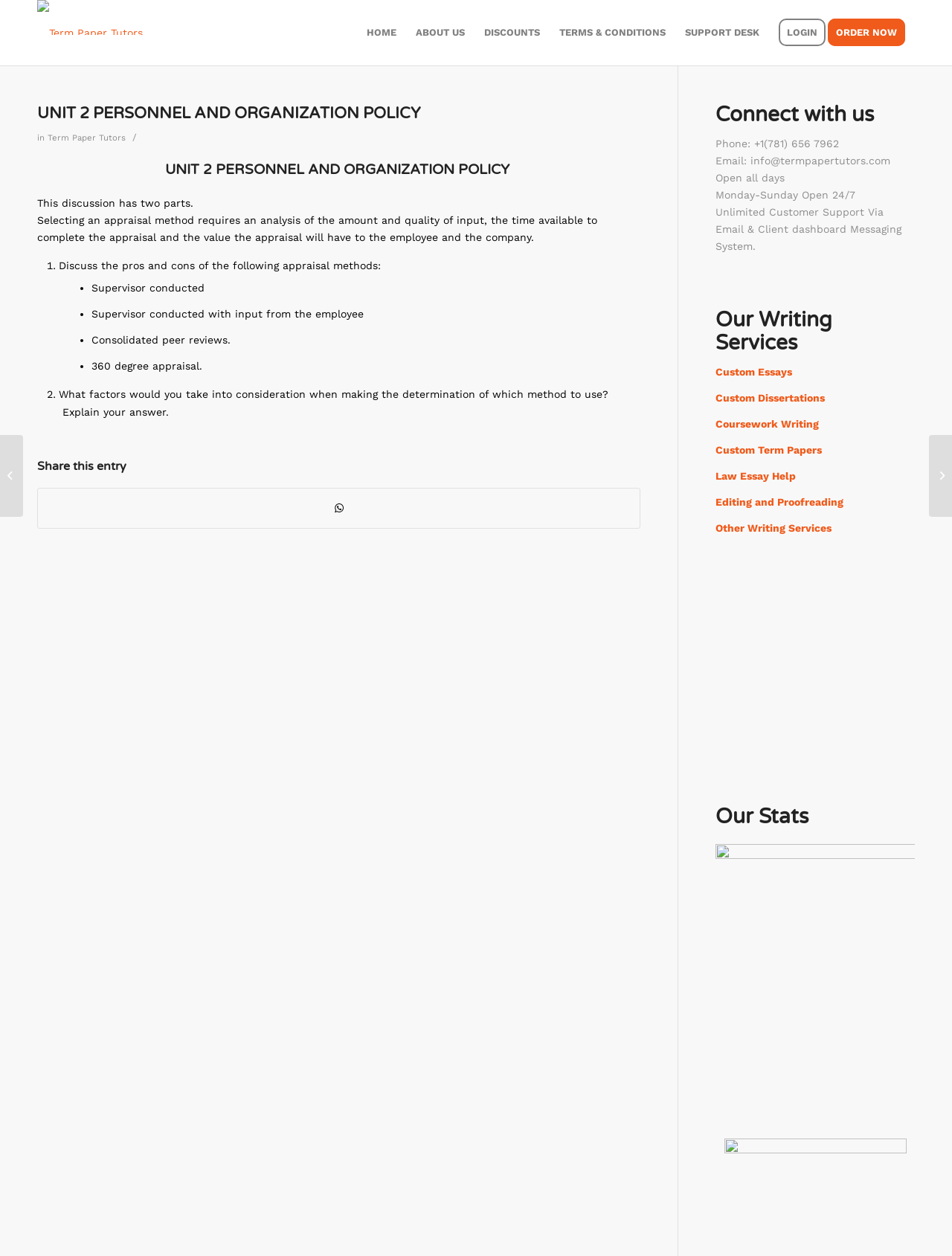Utilize the details in the image to give a detailed response to the question: What is the name of the website?

The name of the website can be found in the top-left corner of the webpage, where it is written as 'Term Paper Tutors' in a link format.